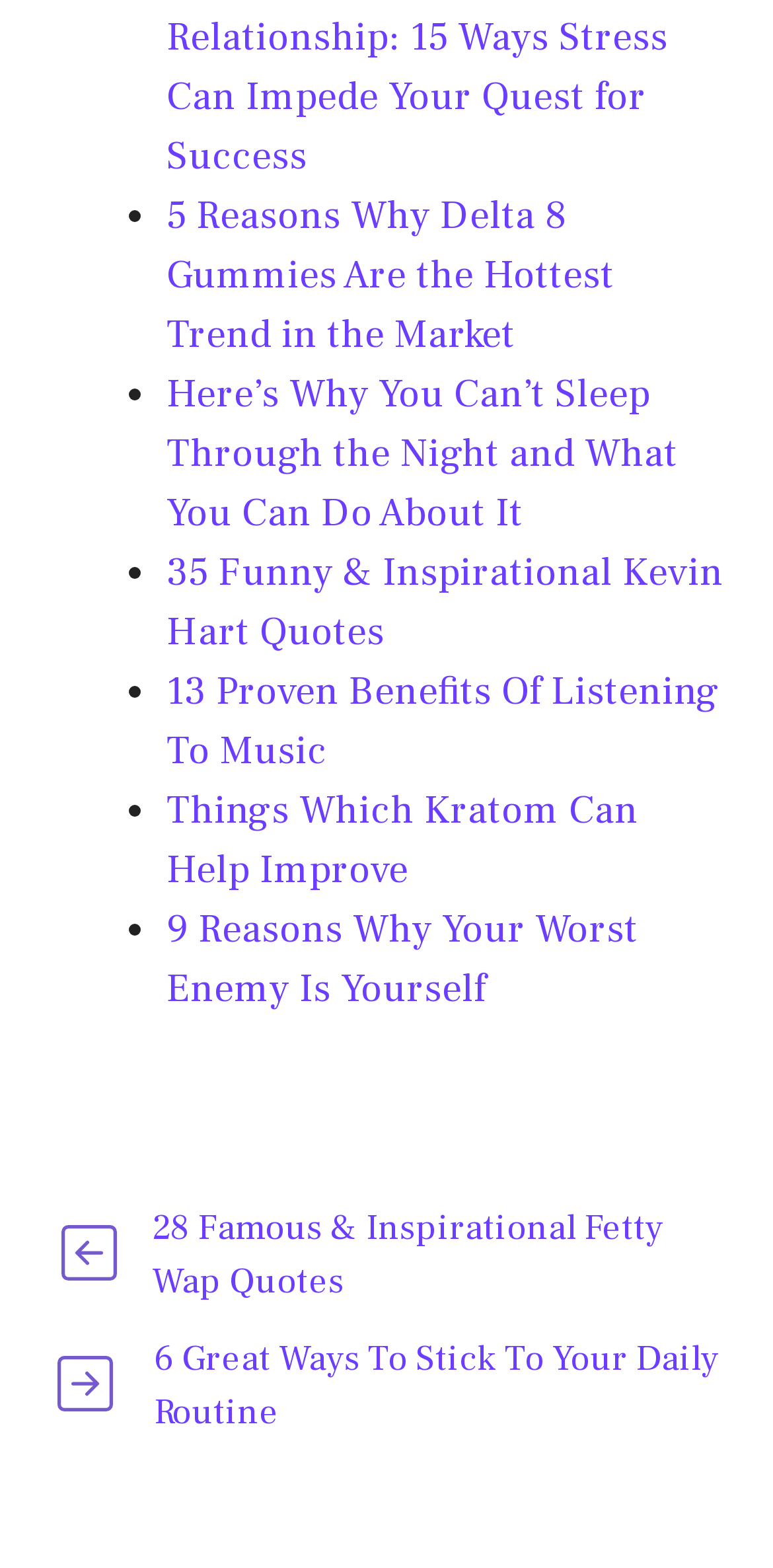Please provide the bounding box coordinates for the element that needs to be clicked to perform the following instruction: "Explore the benefits of listening to music". The coordinates should be given as four float numbers between 0 and 1, i.e., [left, top, right, bottom].

[0.215, 0.425, 0.931, 0.496]